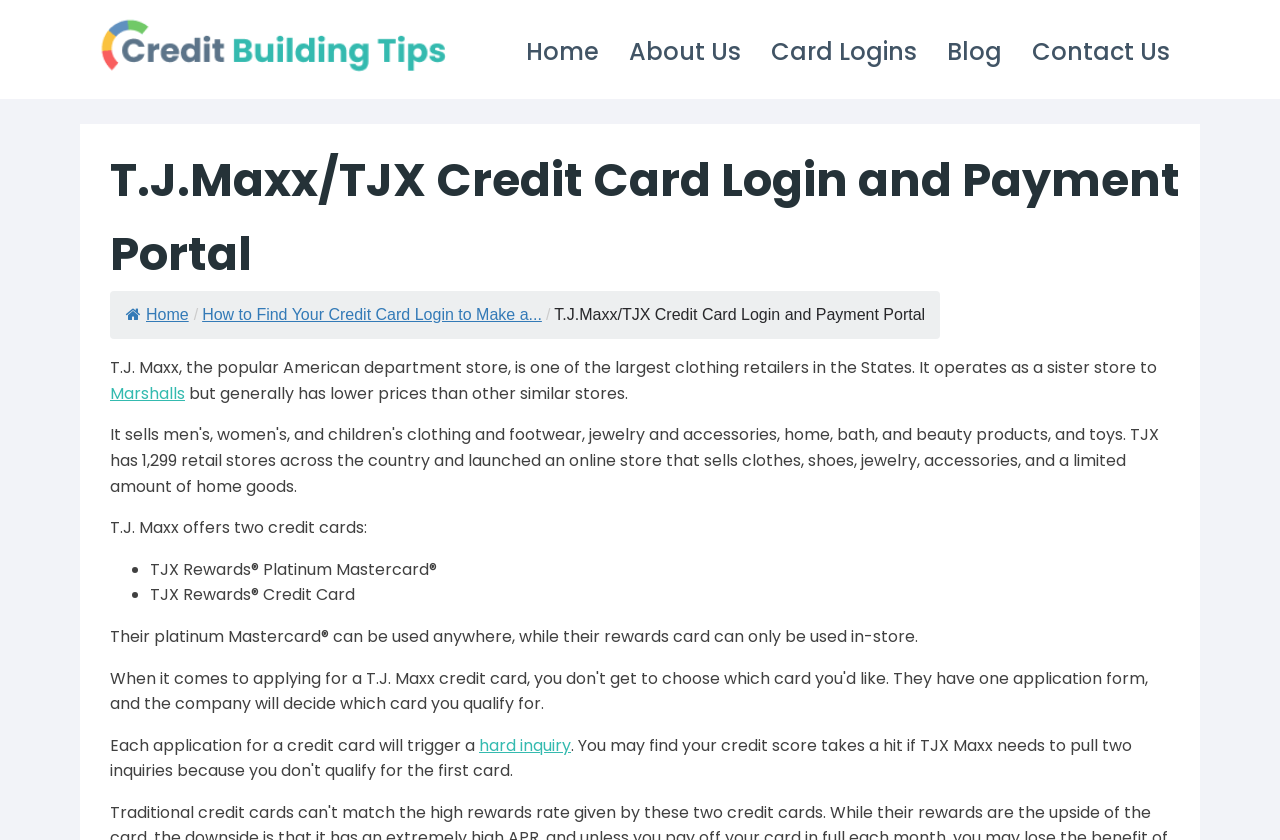Can you identify and provide the main heading of the webpage?

T.J.Maxx/TJX Credit Card Login and Payment Portal